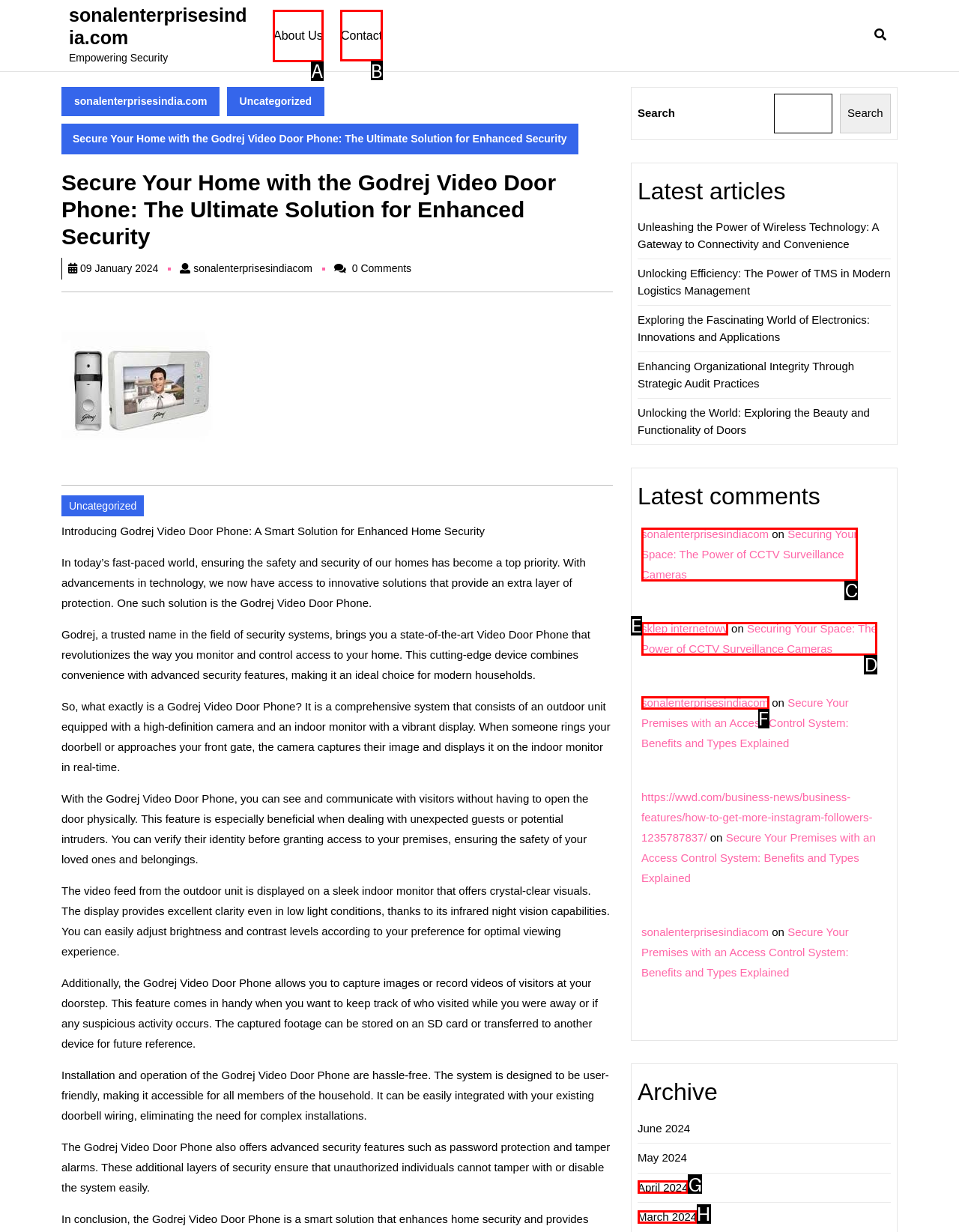Select the appropriate HTML element to click for the following task: Click on the 'About Us' link
Answer with the letter of the selected option from the given choices directly.

A